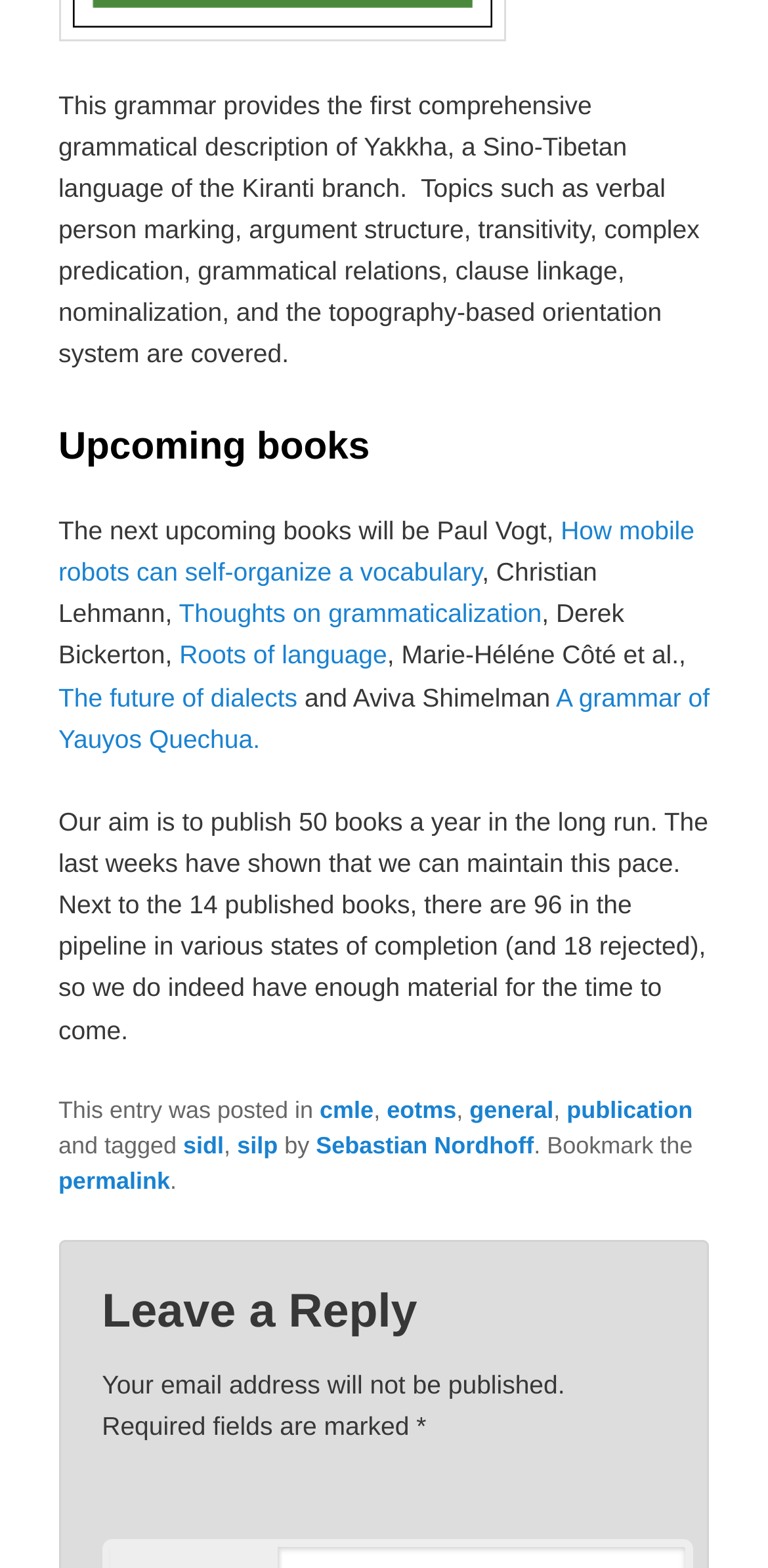Locate the bounding box coordinates of the area to click to fulfill this instruction: "Click on the link 'The future of dialects'". The bounding box should be presented as four float numbers between 0 and 1, in the order [left, top, right, bottom].

[0.076, 0.435, 0.387, 0.454]